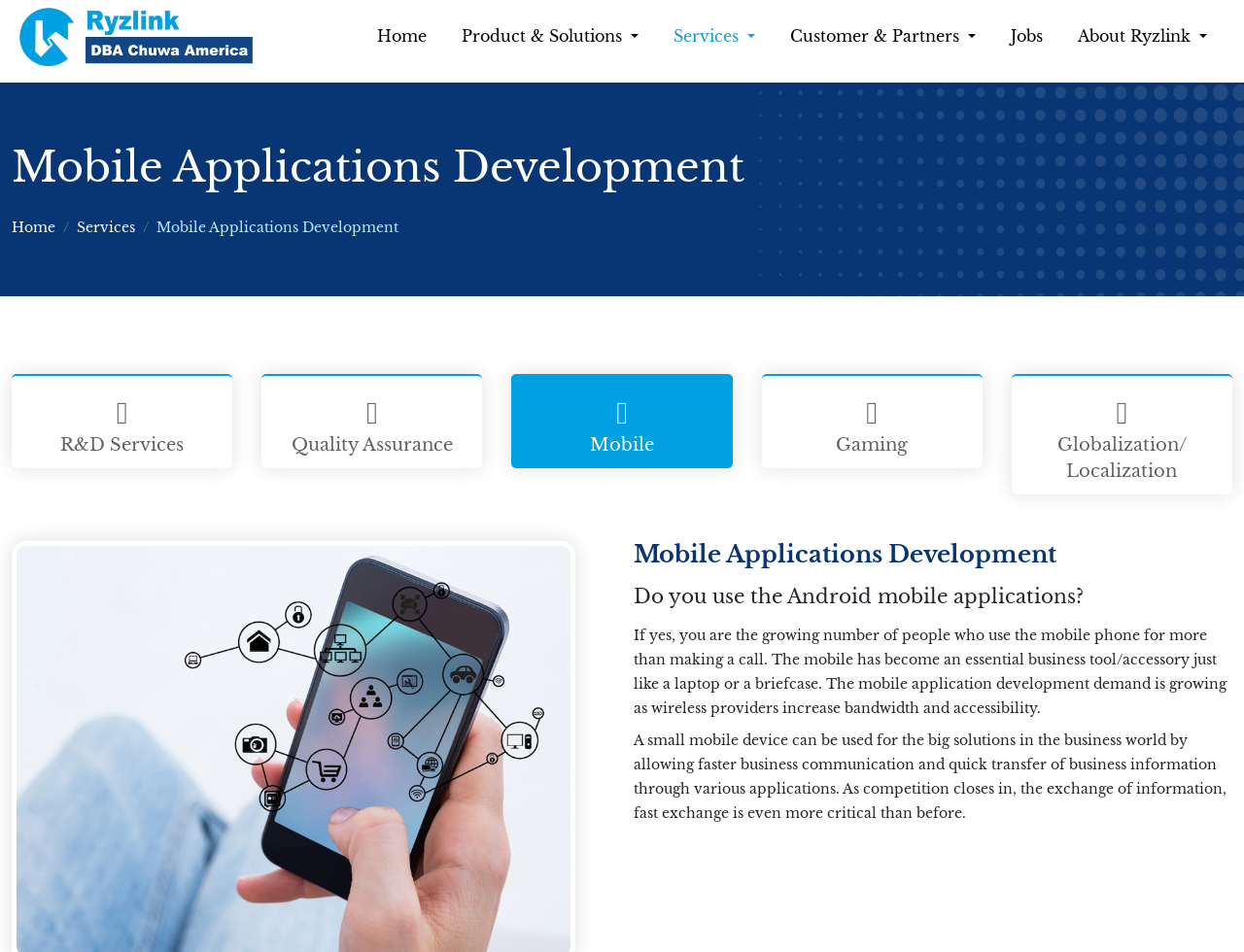Kindly respond to the following question with a single word or a brief phrase: 
What is the main category of services offered by Ryzlink?

Mobile Applications Development